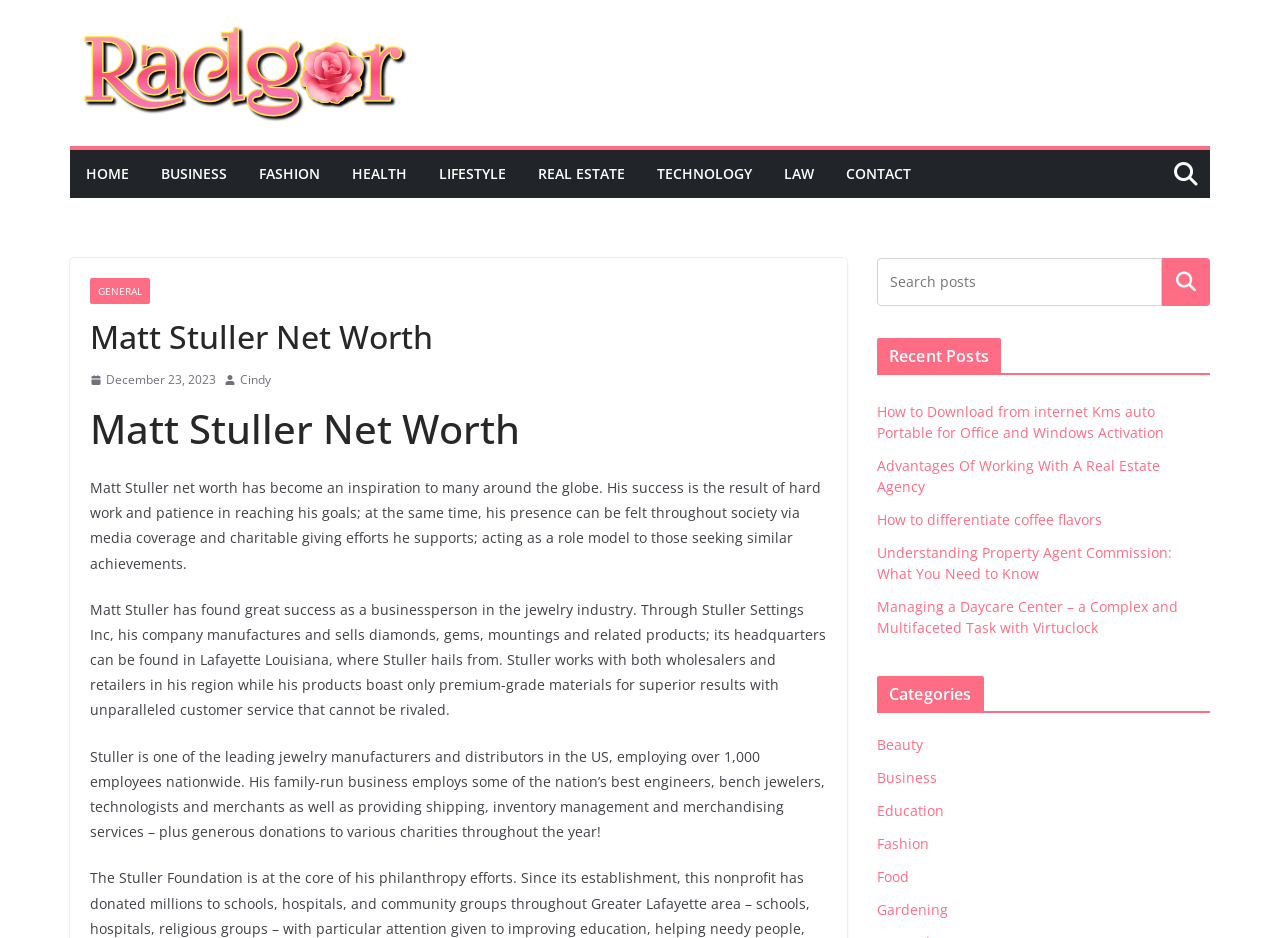Please look at the image and answer the question with a detailed explanation: What is the location of Stuller Settings Inc's headquarters?

According to the webpage, Stuller Settings Inc's headquarters is located in Lafayette, Louisiana, which is also the hometown of Matt Stuller.